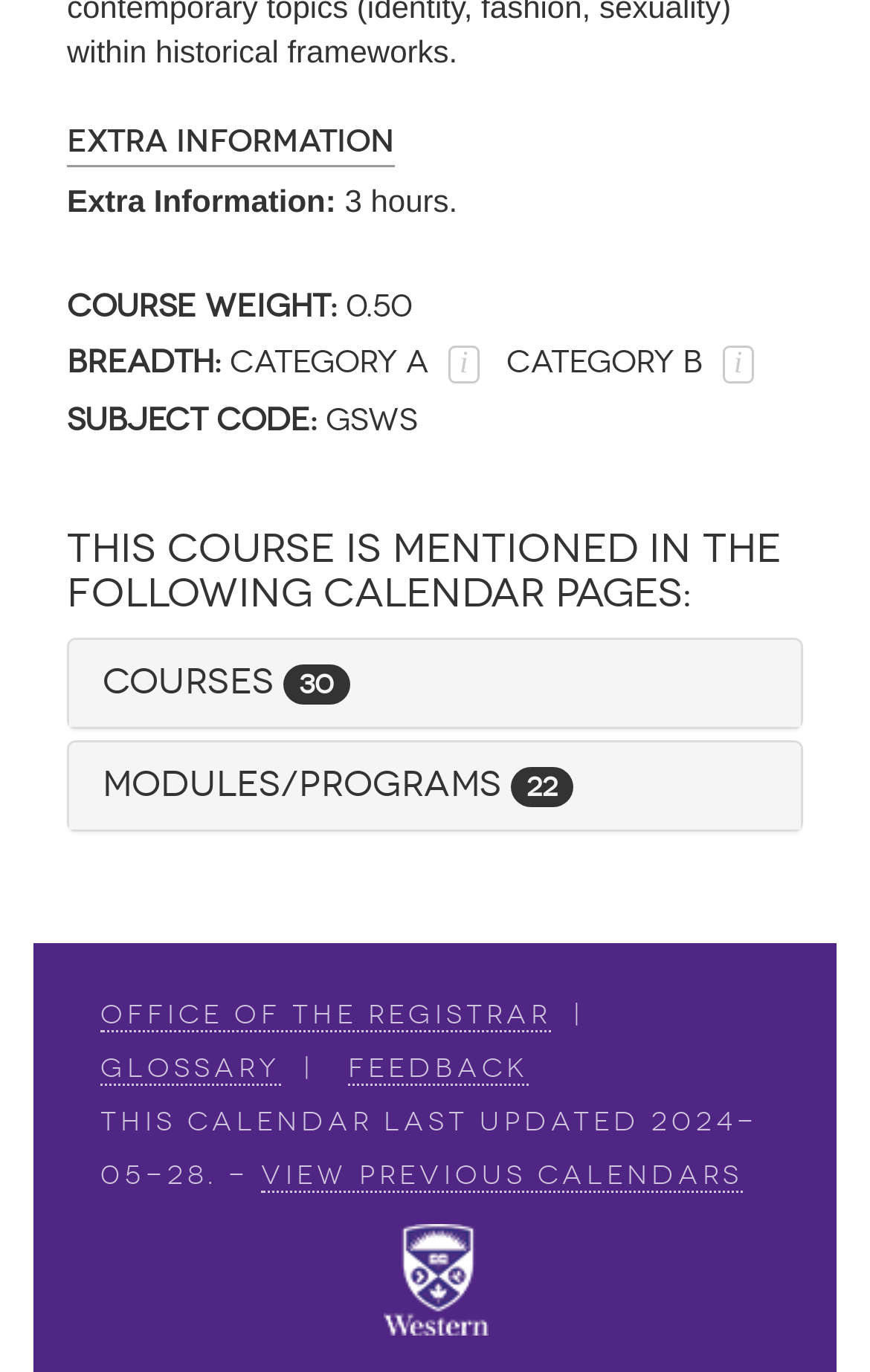What is the last updated date of the calendar?
Deliver a detailed and extensive answer to the question.

The last updated date of the calendar is mentioned at the bottom of the webpage as 'This Calendar last updated 2024-05-28'.